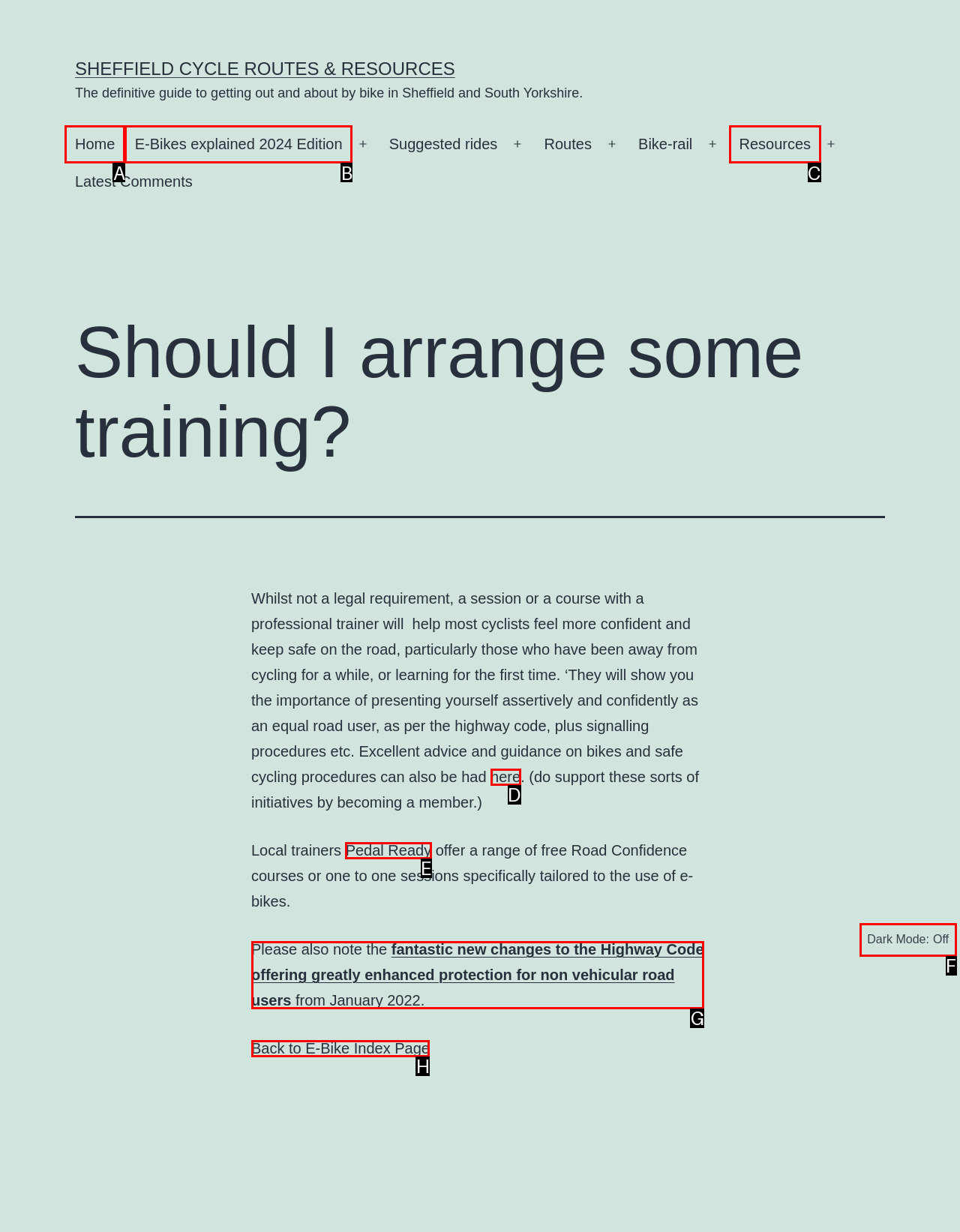Select the letter of the option that corresponds to: Resources
Provide the letter from the given options.

C